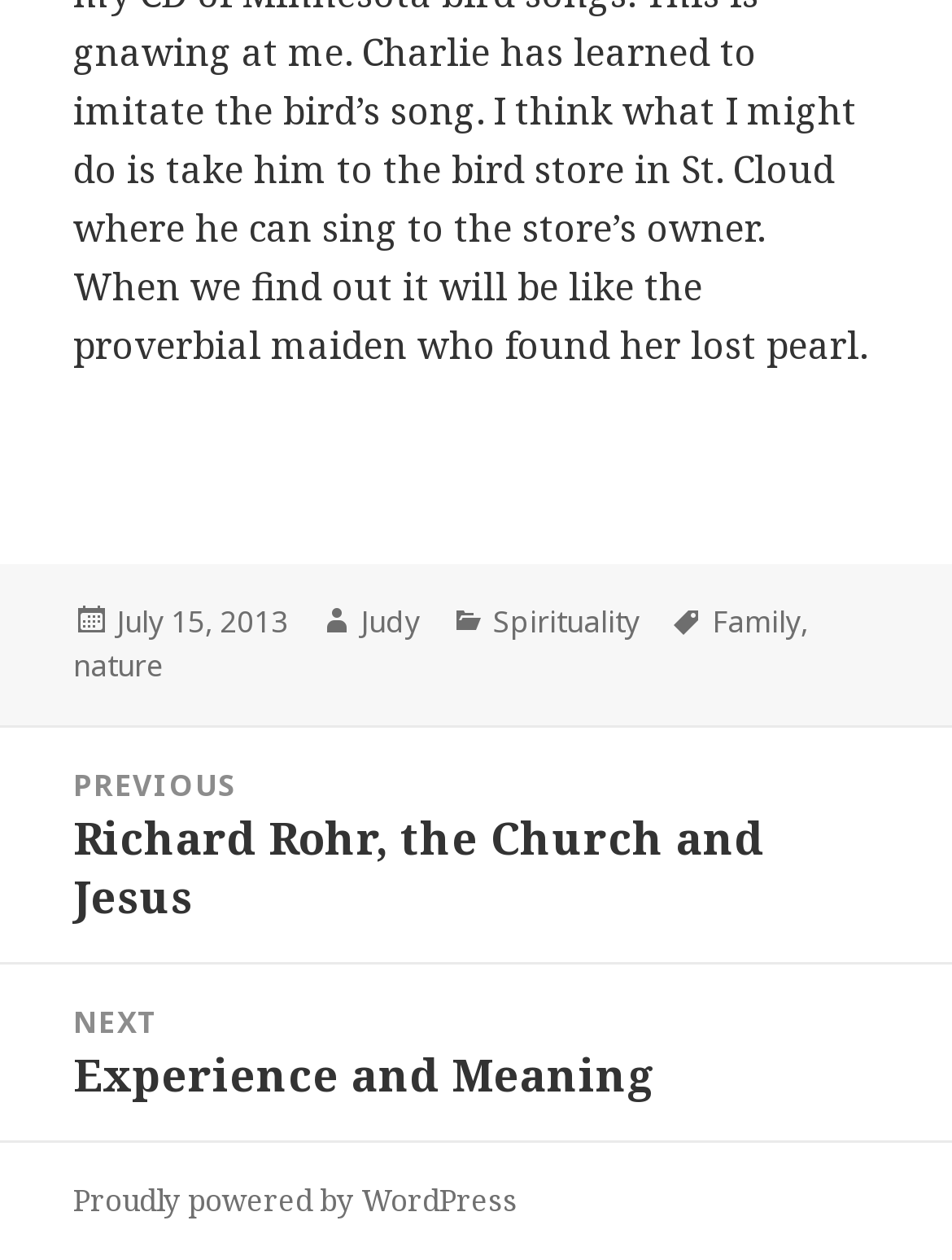Who is the author of the post?
Answer with a single word or phrase, using the screenshot for reference.

Judy